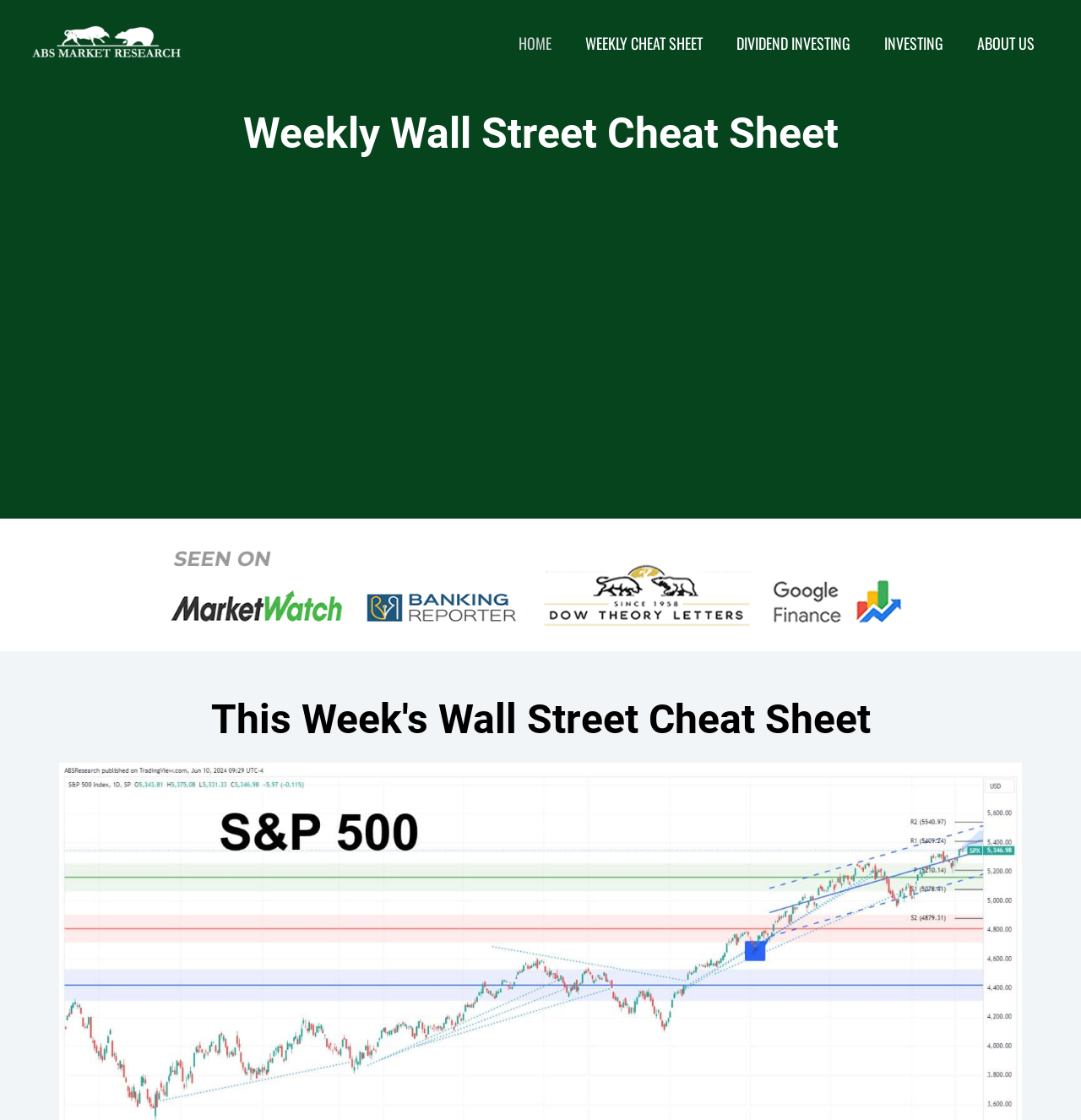Can you identify and provide the main heading of the webpage?

Weekly Wall Street Cheat Sheet